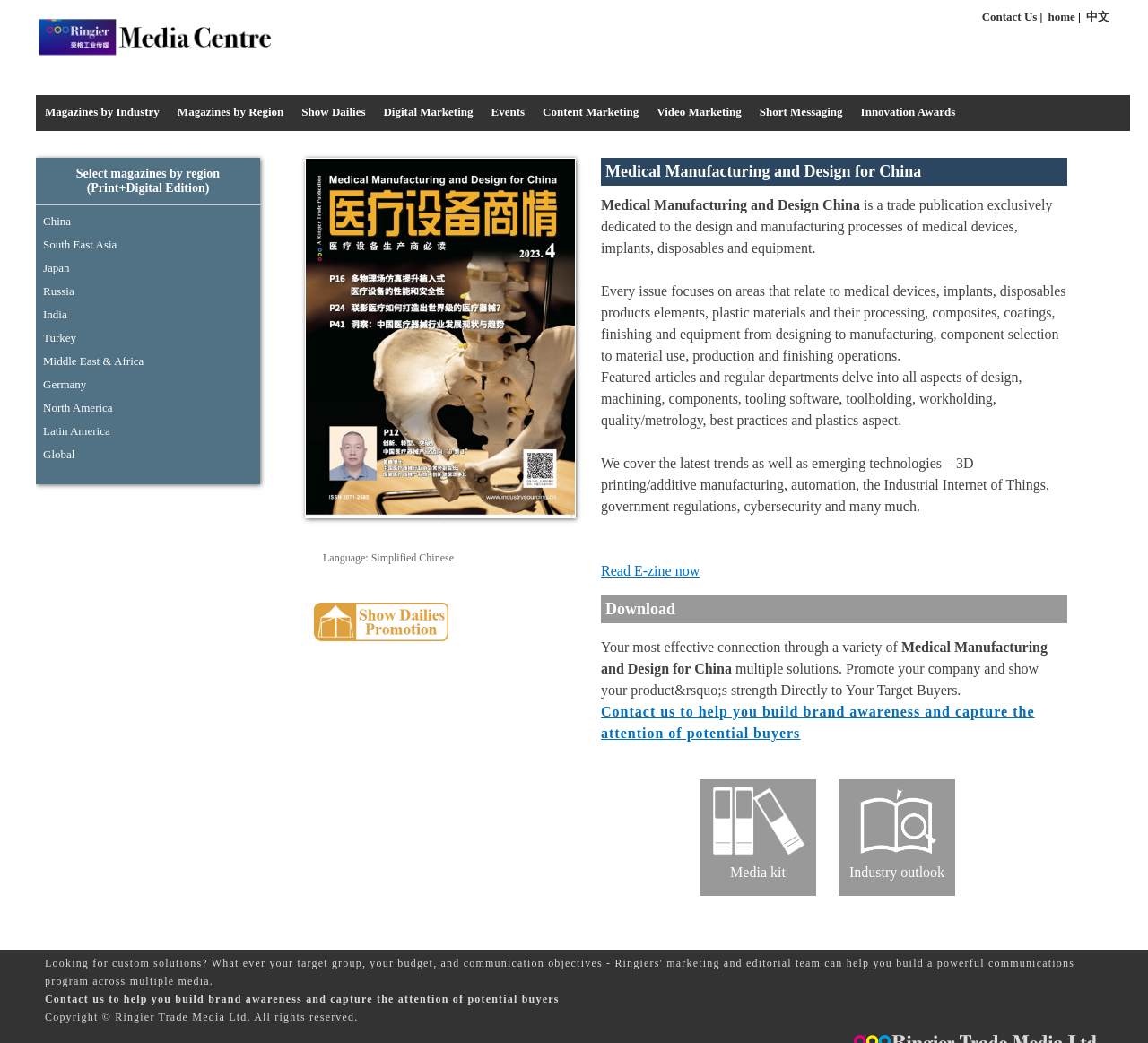Answer the following query with a single word or phrase:
What is the topic of the magazine?

Medical Manufacturing and Design